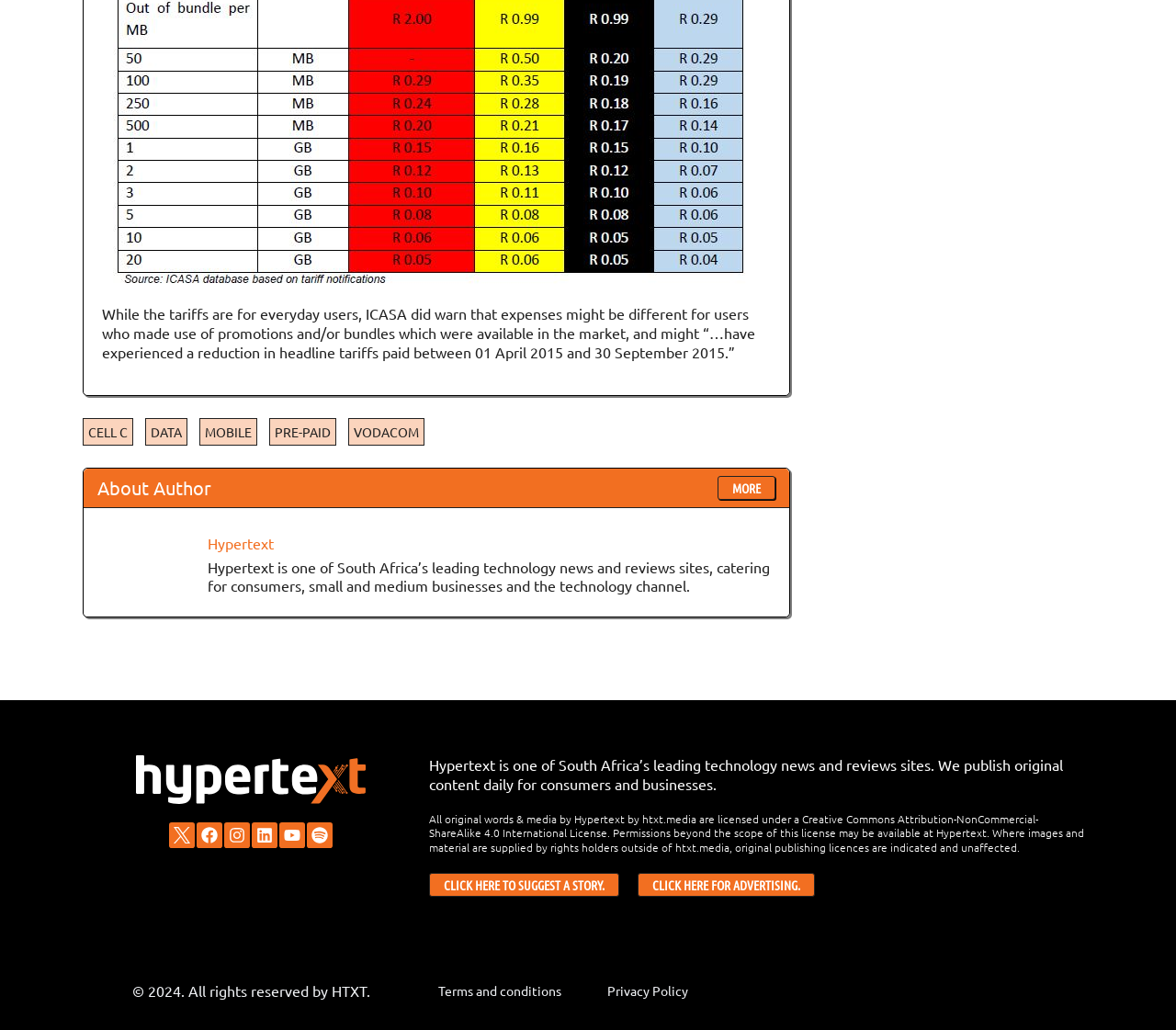Please identify the bounding box coordinates of the clickable area that will allow you to execute the instruction: "Click on CELL C".

[0.07, 0.406, 0.113, 0.432]